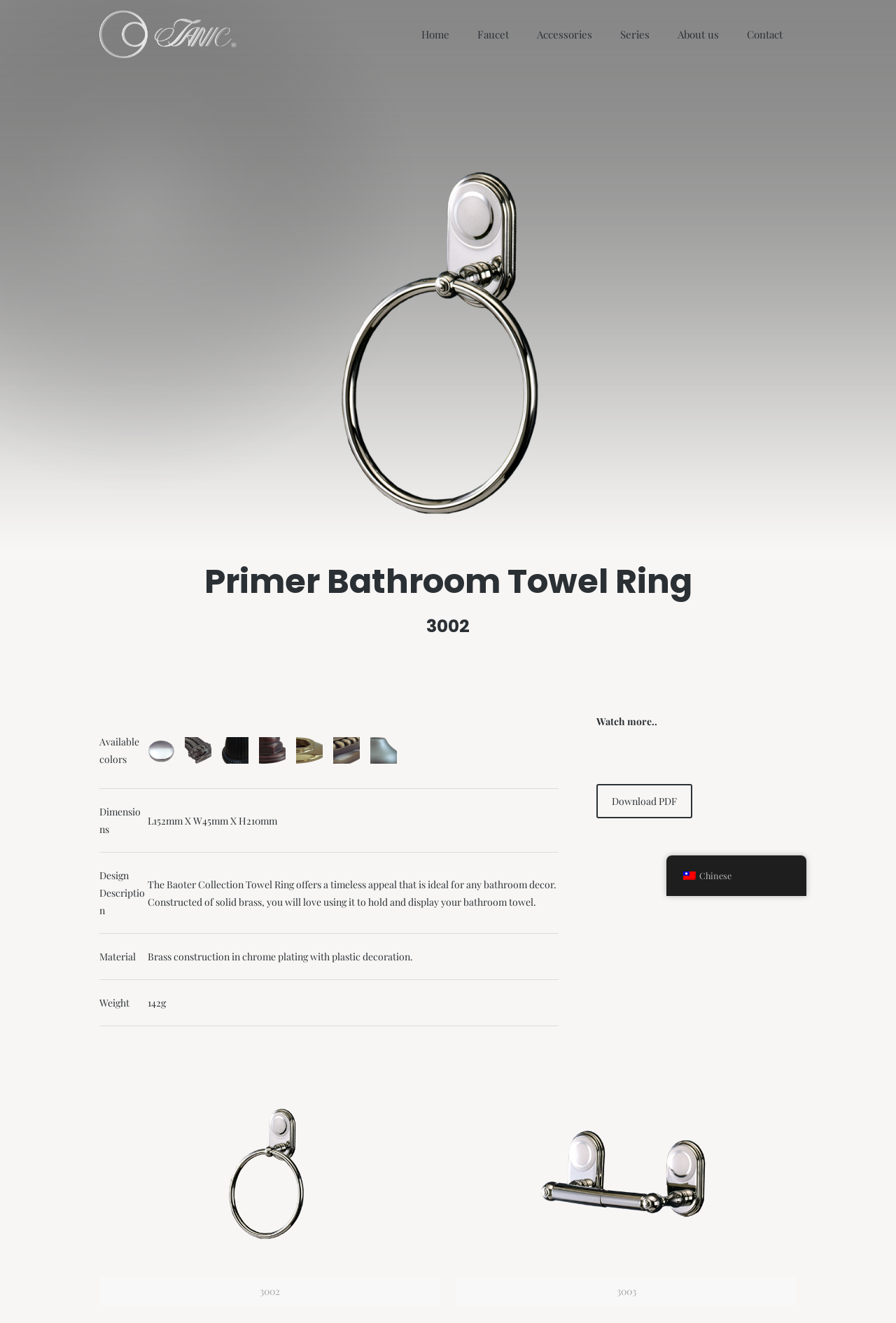Locate the UI element described by About us and provide its bounding box coordinates. Use the format (top-left x, top-left y, bottom-right x, bottom-right y) with all values as floating point numbers between 0 and 1.

[0.741, 0.0, 0.818, 0.052]